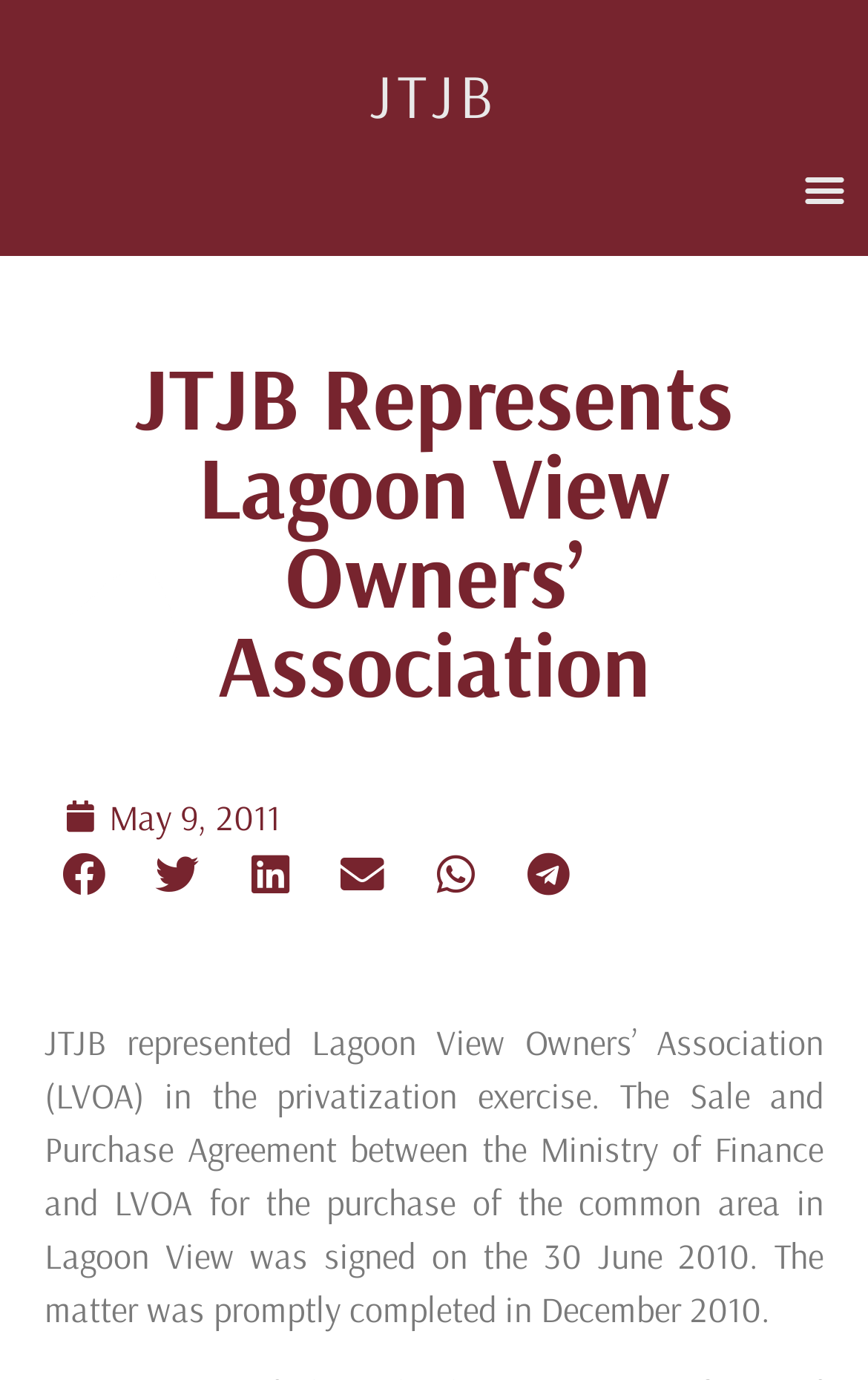Given the webpage screenshot, identify the bounding box of the UI element that matches this description: "United States".

None